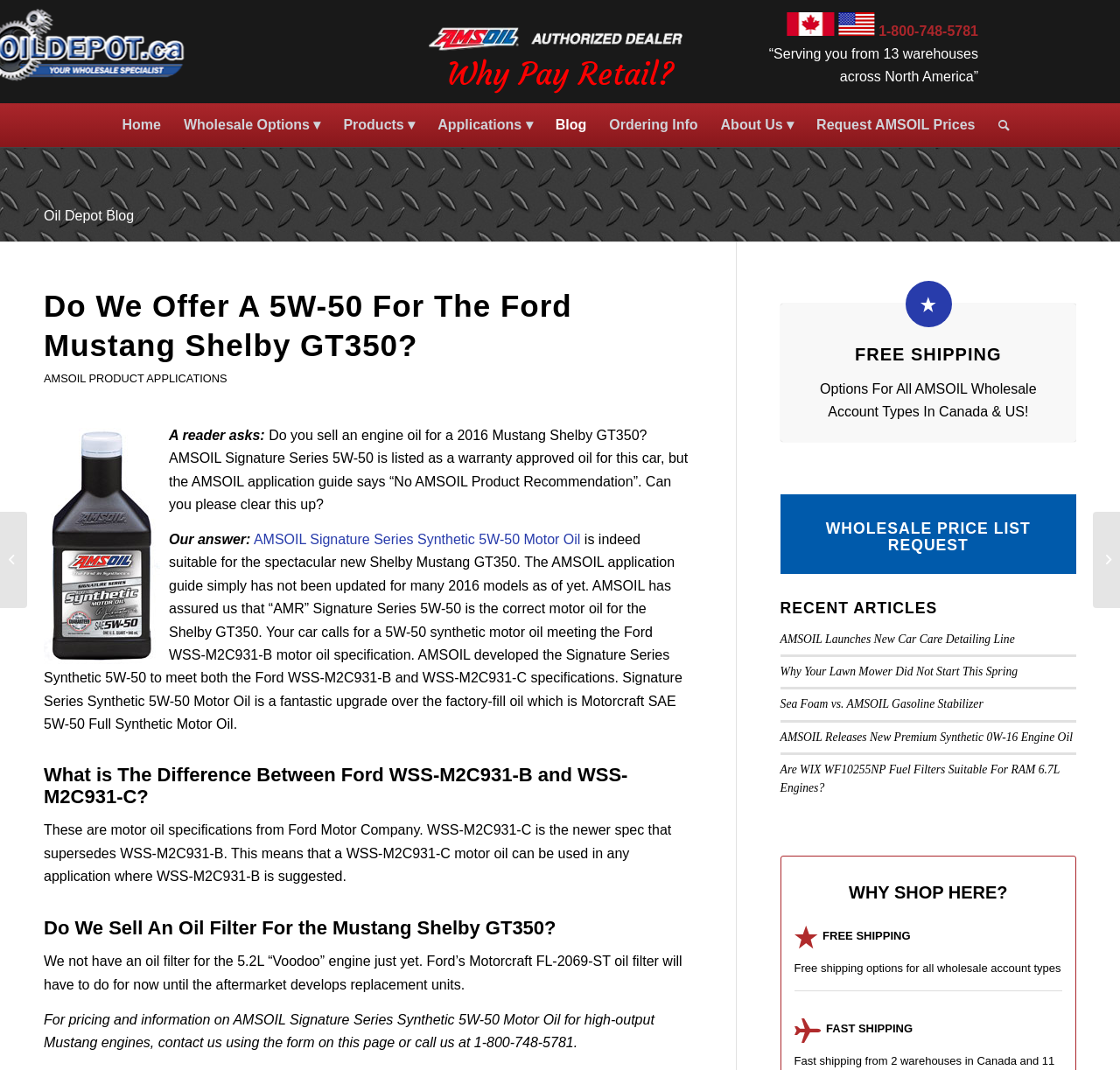What is the principal heading displayed on the webpage?

Do We Offer A 5W-50 For The Ford Mustang Shelby GT350?